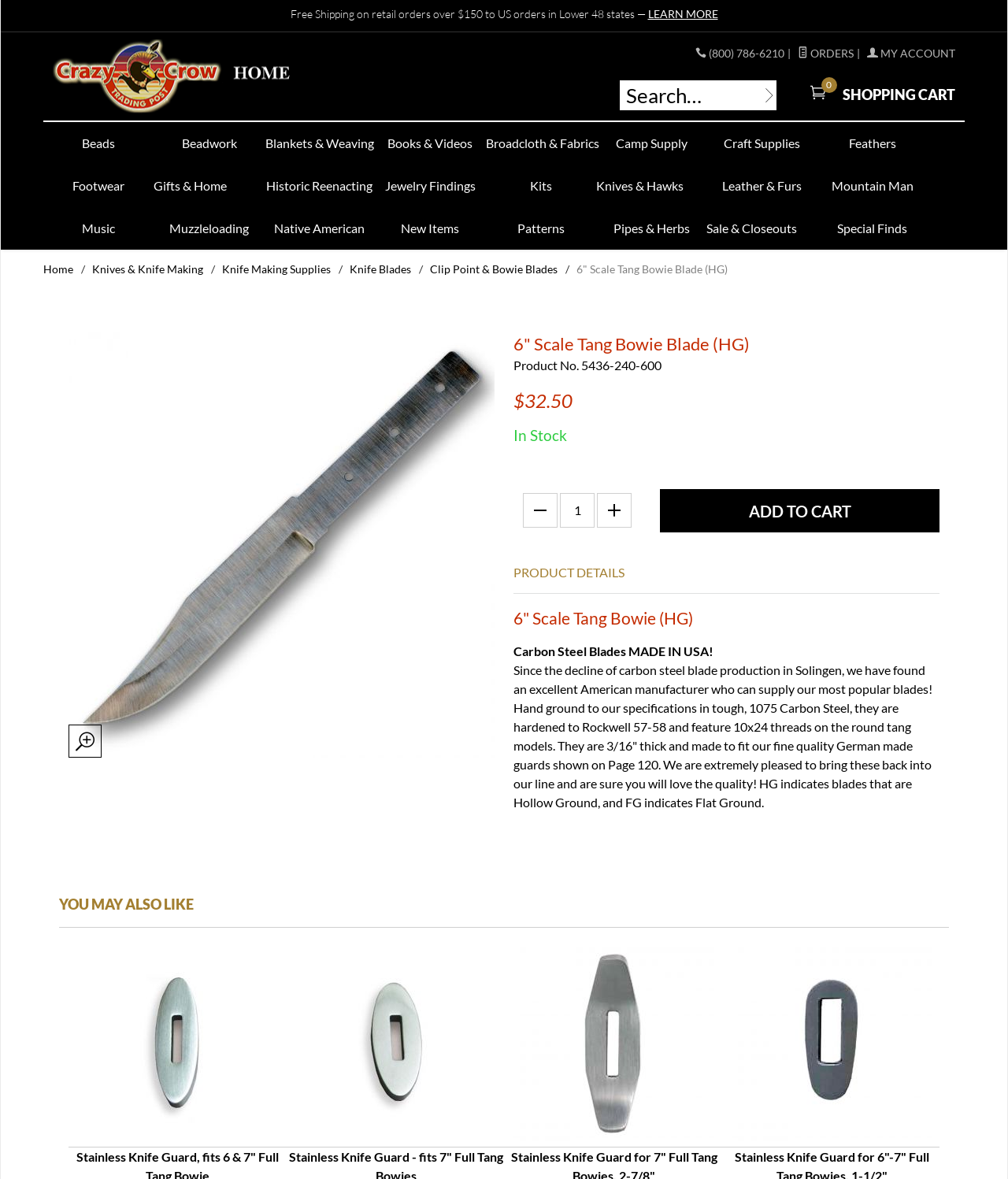Please determine the bounding box coordinates of the element to click in order to execute the following instruction: "Go to Knives & Knife Making page". The coordinates should be four float numbers between 0 and 1, specified as [left, top, right, bottom].

[0.091, 0.222, 0.202, 0.234]